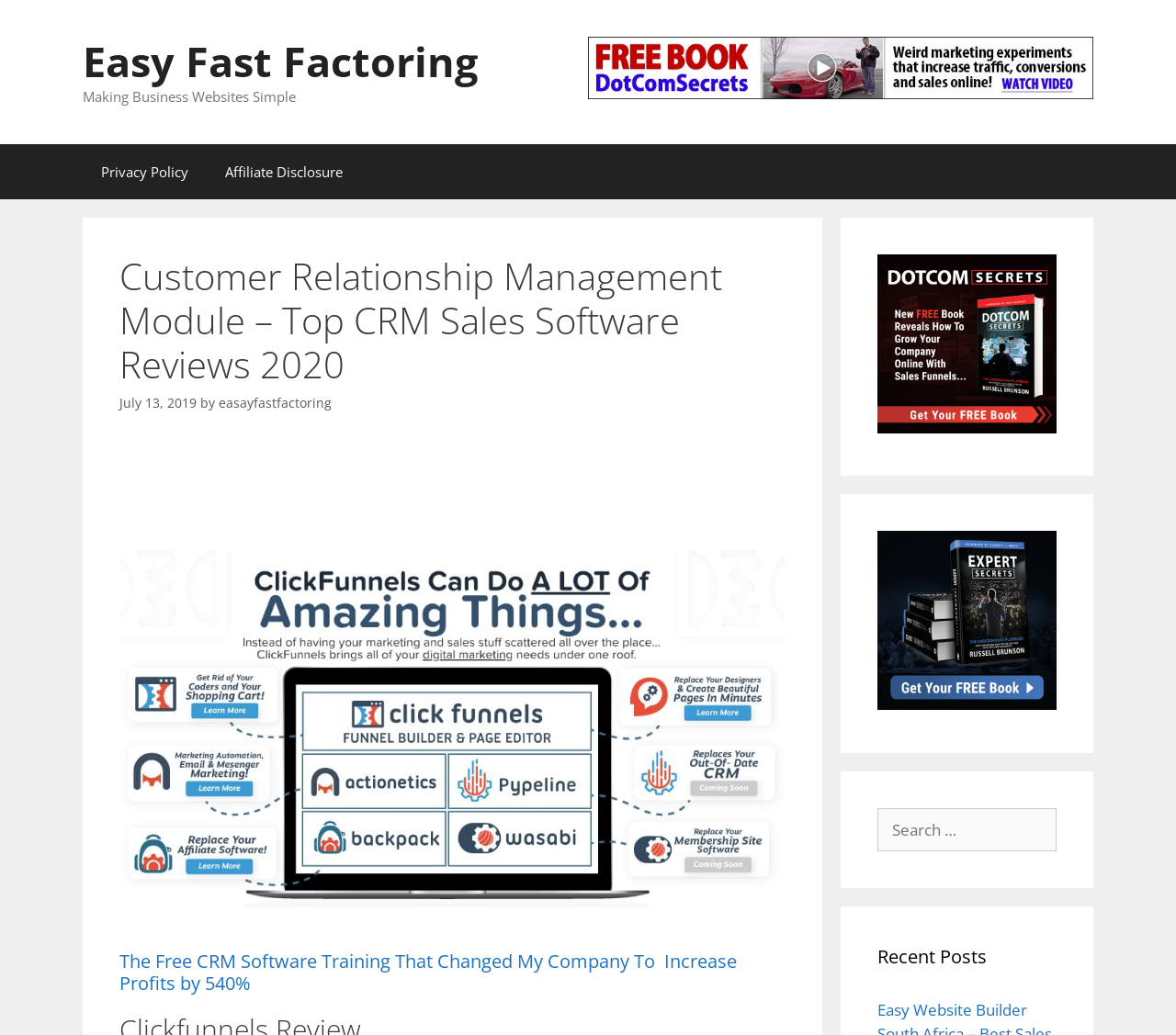Kindly determine the bounding box coordinates of the area that needs to be clicked to fulfill this instruction: "Check the 'Recent Posts'".

[0.746, 0.911, 0.898, 0.938]